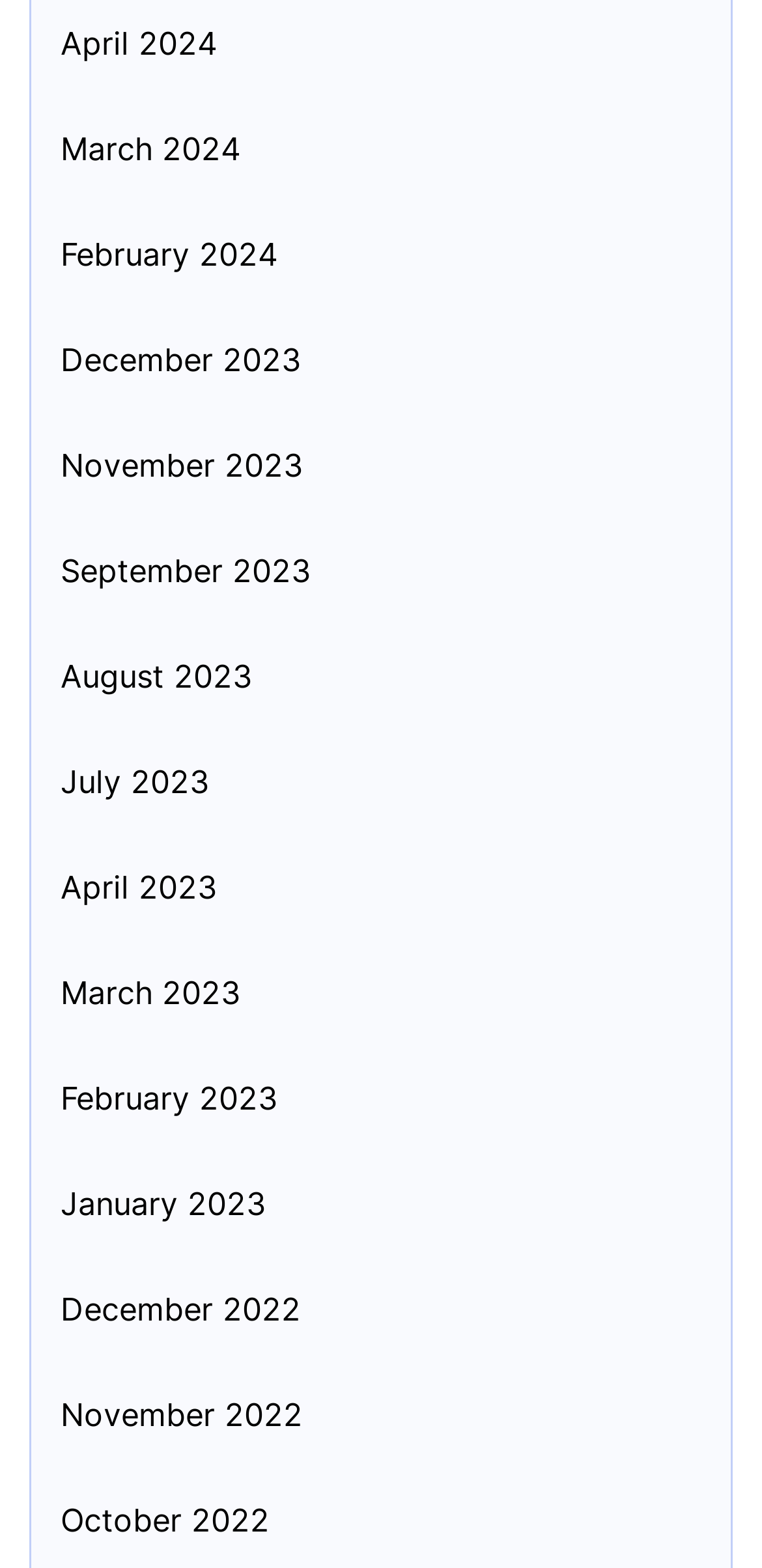Show the bounding box coordinates for the element that needs to be clicked to execute the following instruction: "Expand Digital Assets Management". Provide the coordinates in the form of four float numbers between 0 and 1, i.e., [left, top, right, bottom].

None